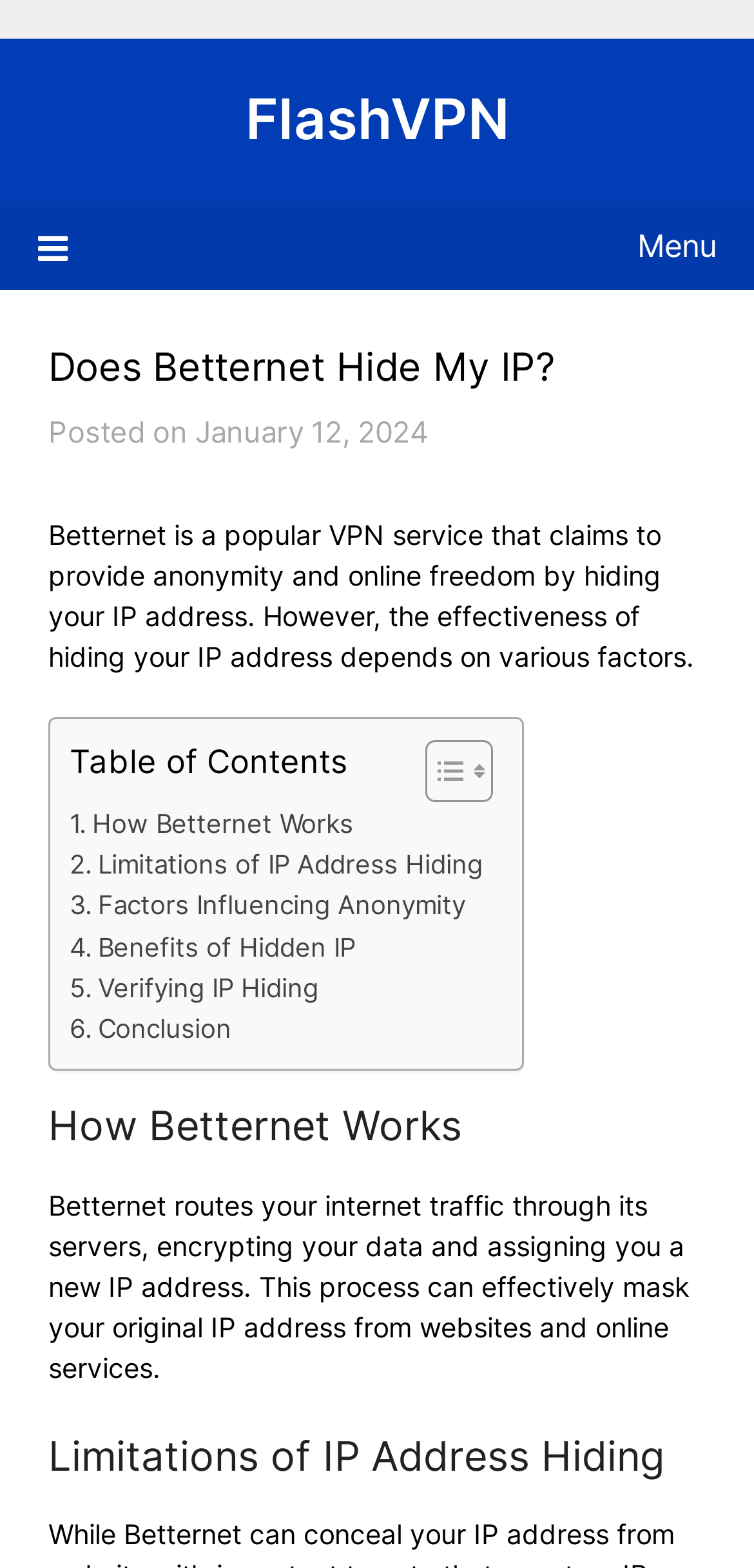Determine the bounding box coordinates of the section to be clicked to follow the instruction: "Toggle the table of content". The coordinates should be given as four float numbers between 0 and 1, formatted as [left, top, right, bottom].

[0.525, 0.471, 0.64, 0.513]